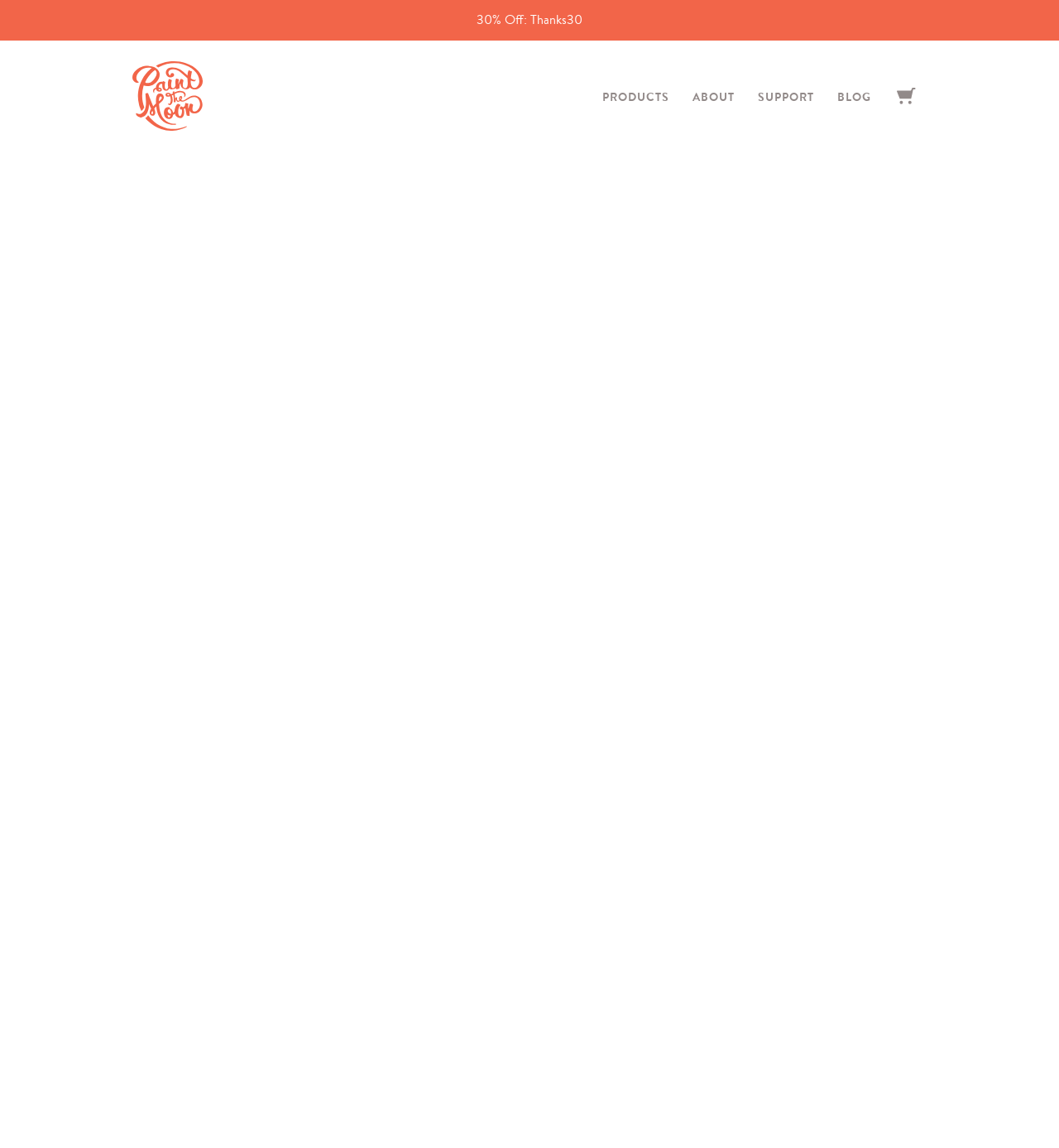Pinpoint the bounding box coordinates of the clickable area needed to execute the instruction: "Go to ABOUT page". The coordinates should be specified as four float numbers between 0 and 1, i.e., [left, top, right, bottom].

[0.654, 0.077, 0.694, 0.092]